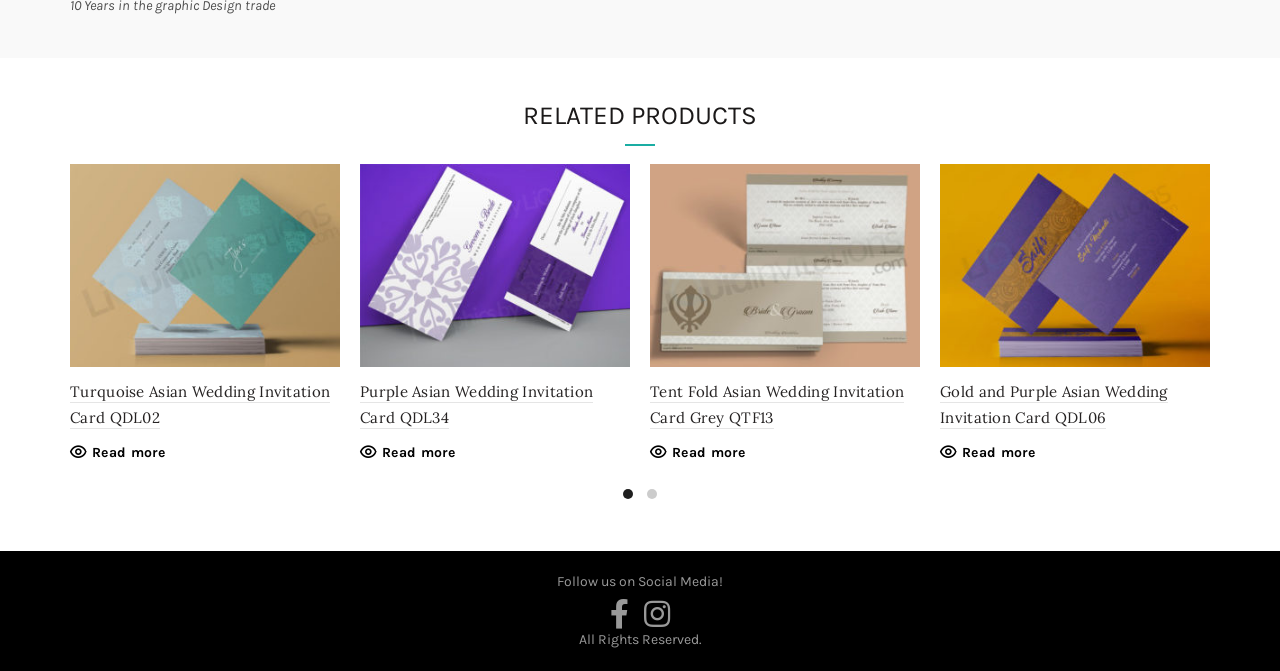Indicate the bounding box coordinates of the element that must be clicked to execute the instruction: "Read more about Turquoise Asian Wedding Invitation Card QDL02". The coordinates should be given as four float numbers between 0 and 1, i.e., [left, top, right, bottom].

[0.055, 0.661, 0.129, 0.688]